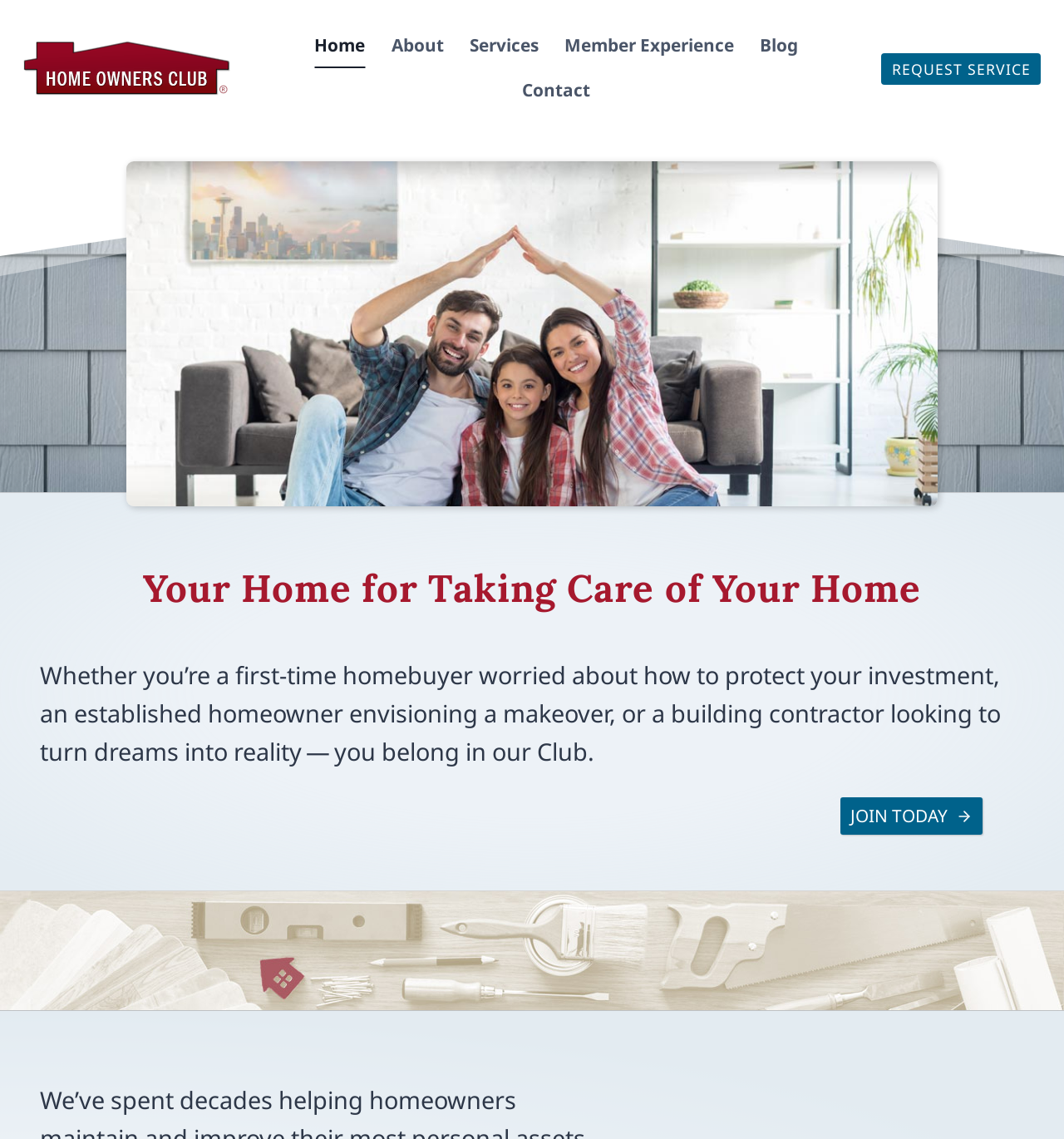What is the purpose of the REQUEST SERVICE button? Based on the screenshot, please respond with a single word or phrase.

To request a service